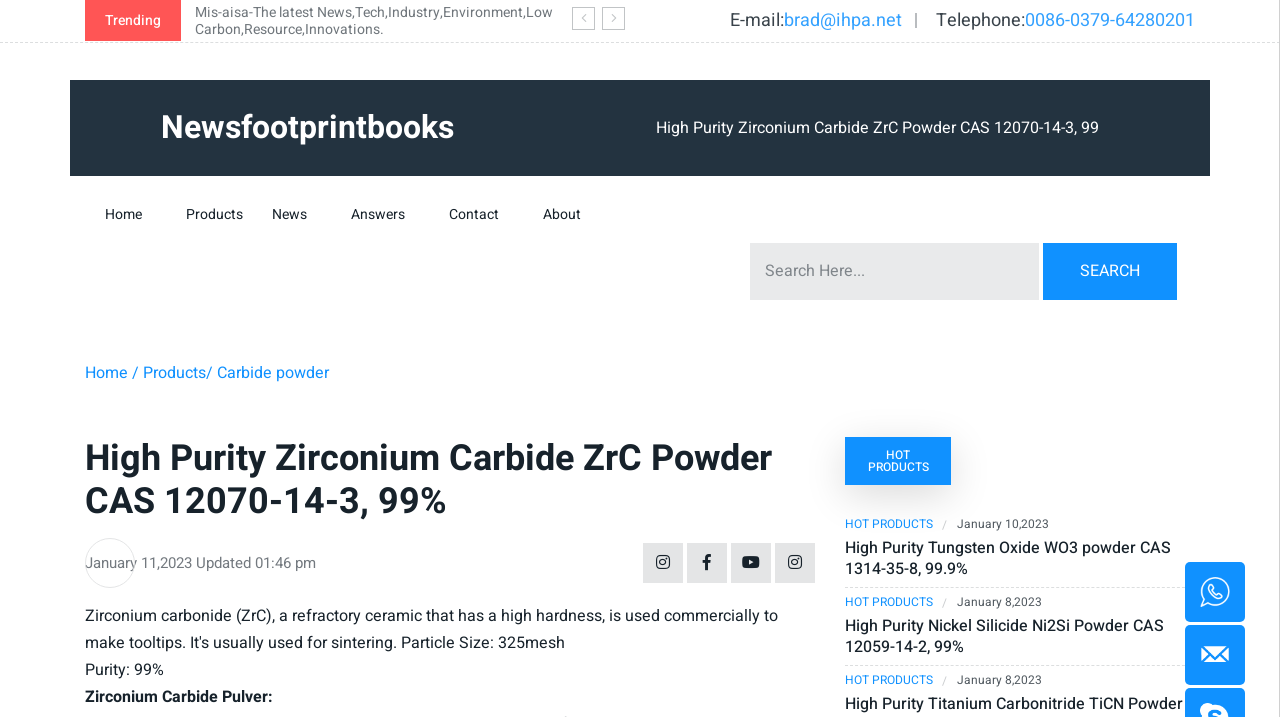What is the product category of the 'High Purity Tungsten Oxide WO3 powder'?
Give a single word or phrase as your answer by examining the image.

HOT PRODUCTS